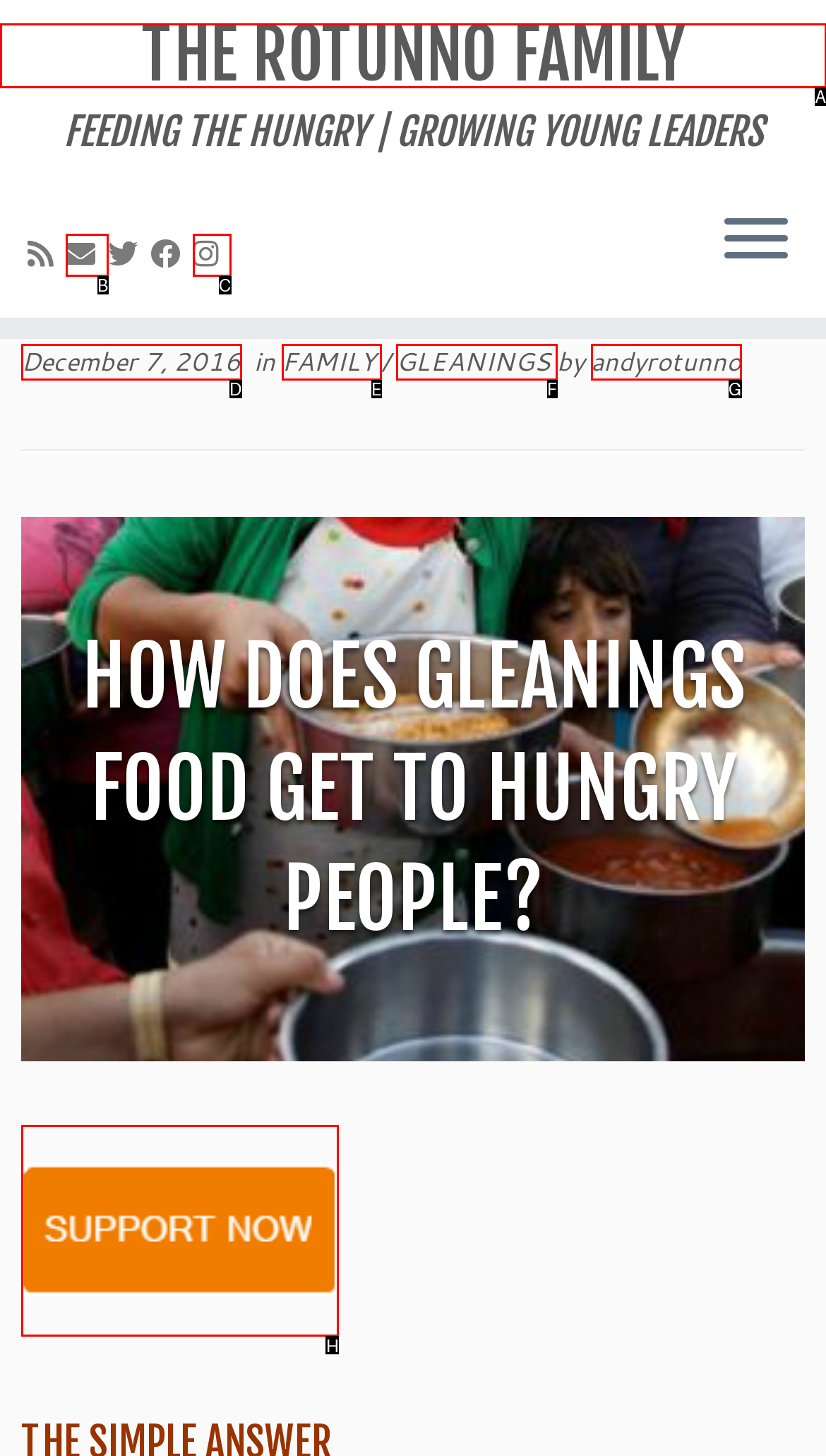Choose the correct UI element to click for this task: View the image Answer using the letter from the given choices.

H